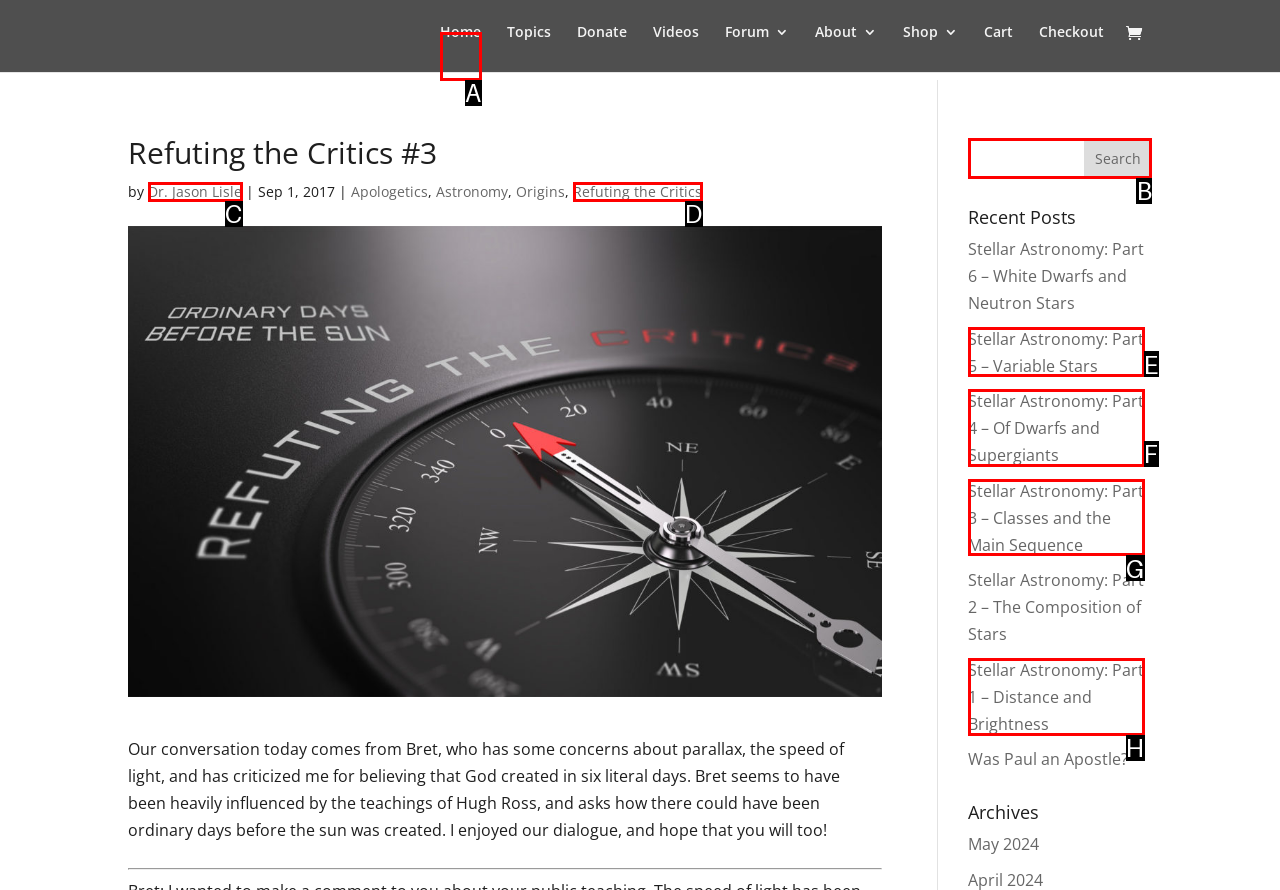To perform the task "go to home page", which UI element's letter should you select? Provide the letter directly.

A